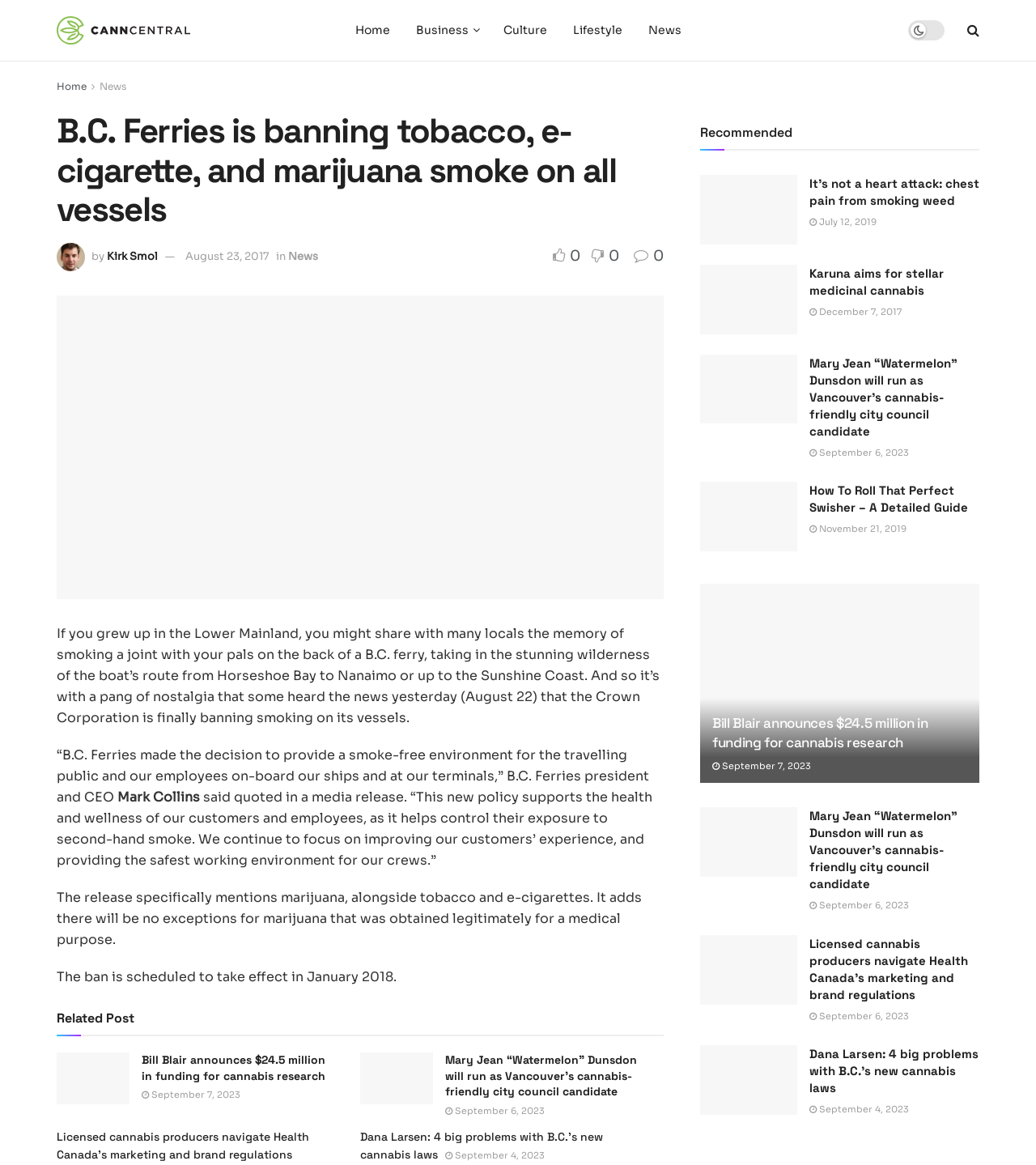Specify the bounding box coordinates of the area to click in order to execute this command: 'Click on the 'Home' link'. The coordinates should consist of four float numbers ranging from 0 to 1, and should be formatted as [left, top, right, bottom].

[0.33, 0.0, 0.389, 0.052]